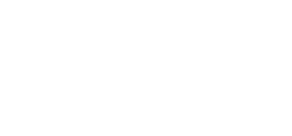Refer to the image and provide an in-depth answer to the question:
What is the purpose of the logo?

The logo of the 'PLUGGED FESTIVAL' serves as a visual reminder of the festival and its community, inviting users to explore further or connect with the event details elsewhere on the site, despite the 'page not found' status.